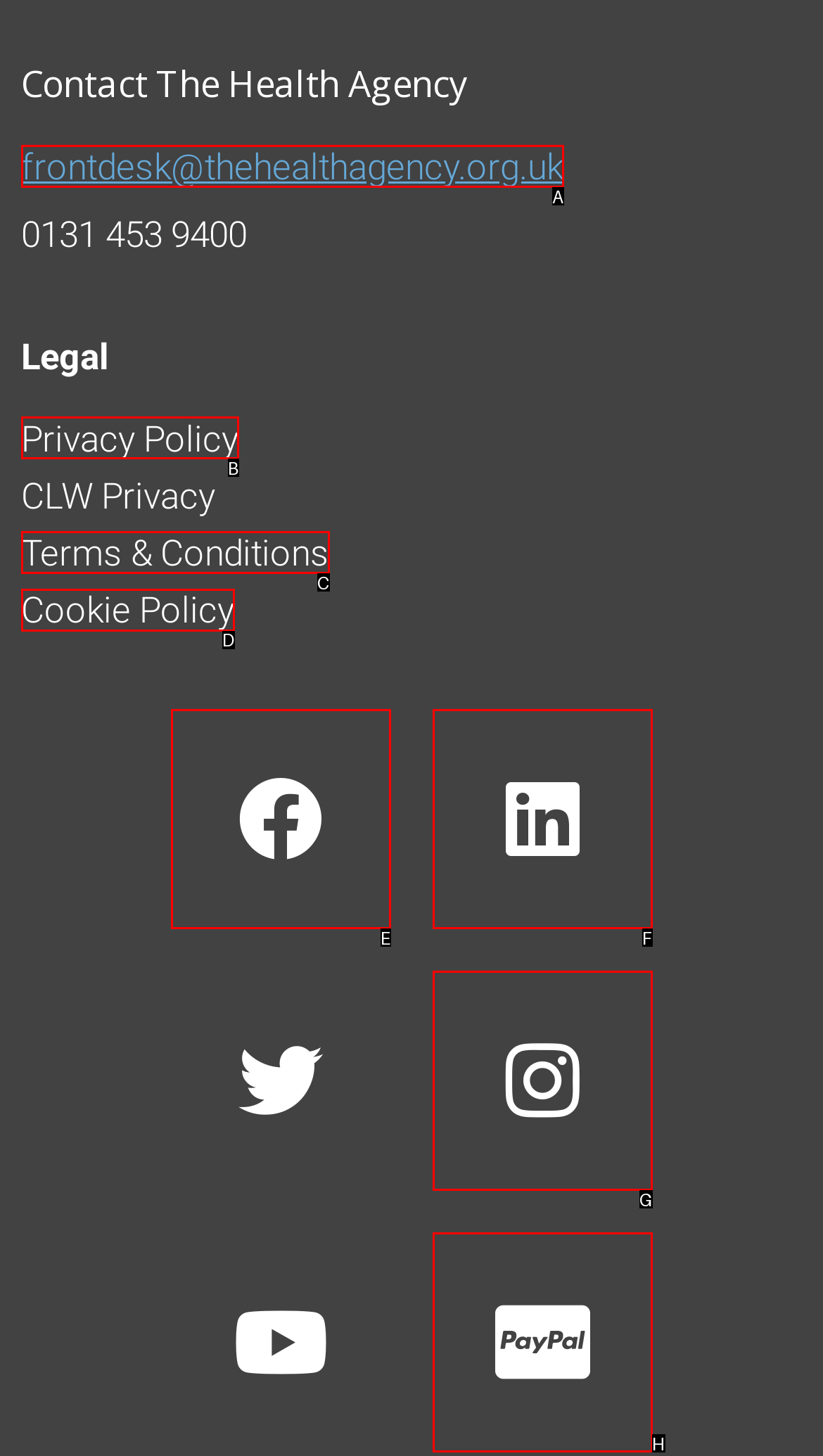Based on the description: Terms & Conditions, select the HTML element that fits best. Provide the letter of the matching option.

C